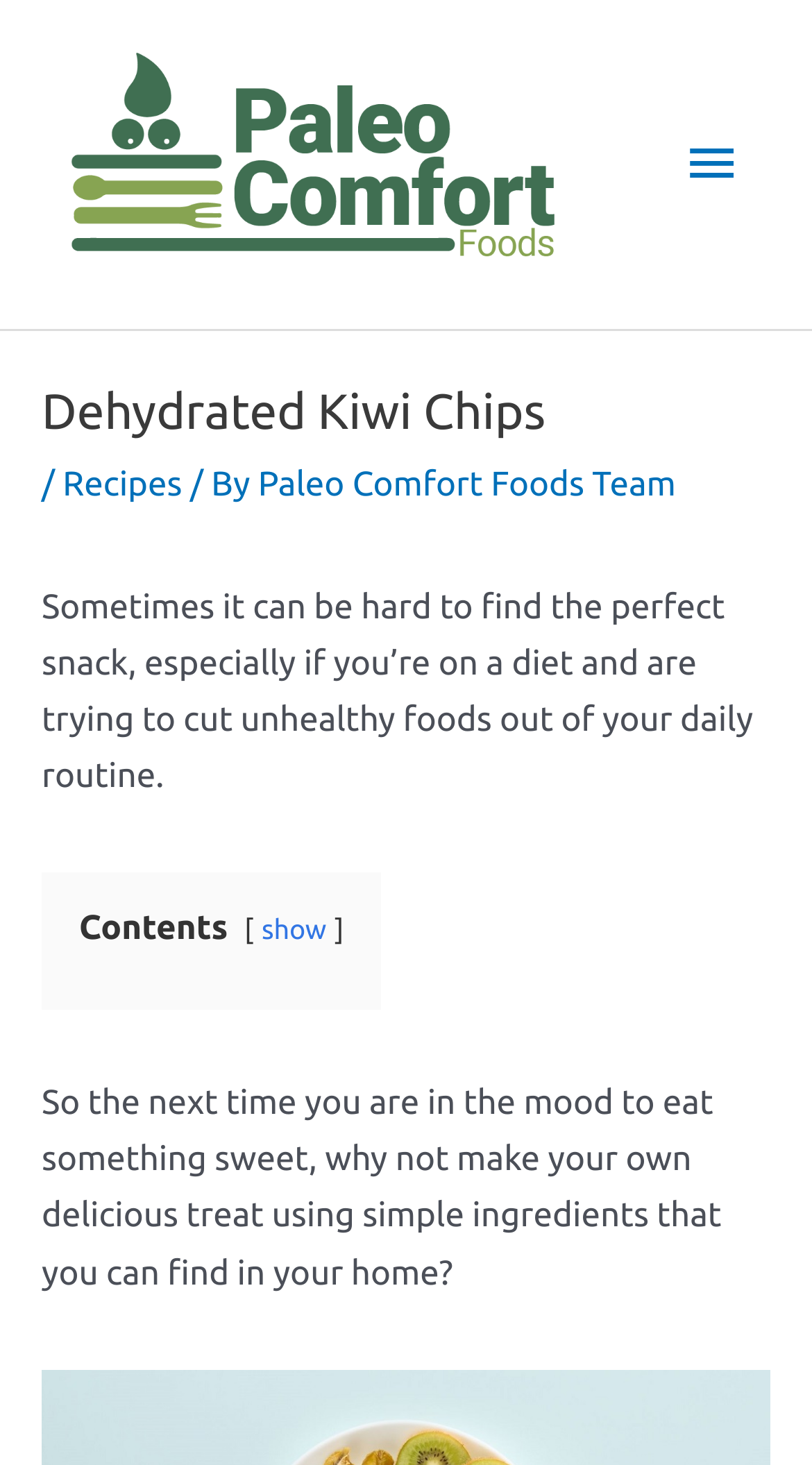Provide a one-word or brief phrase answer to the question:
How many main sections are there in the main menu?

Three